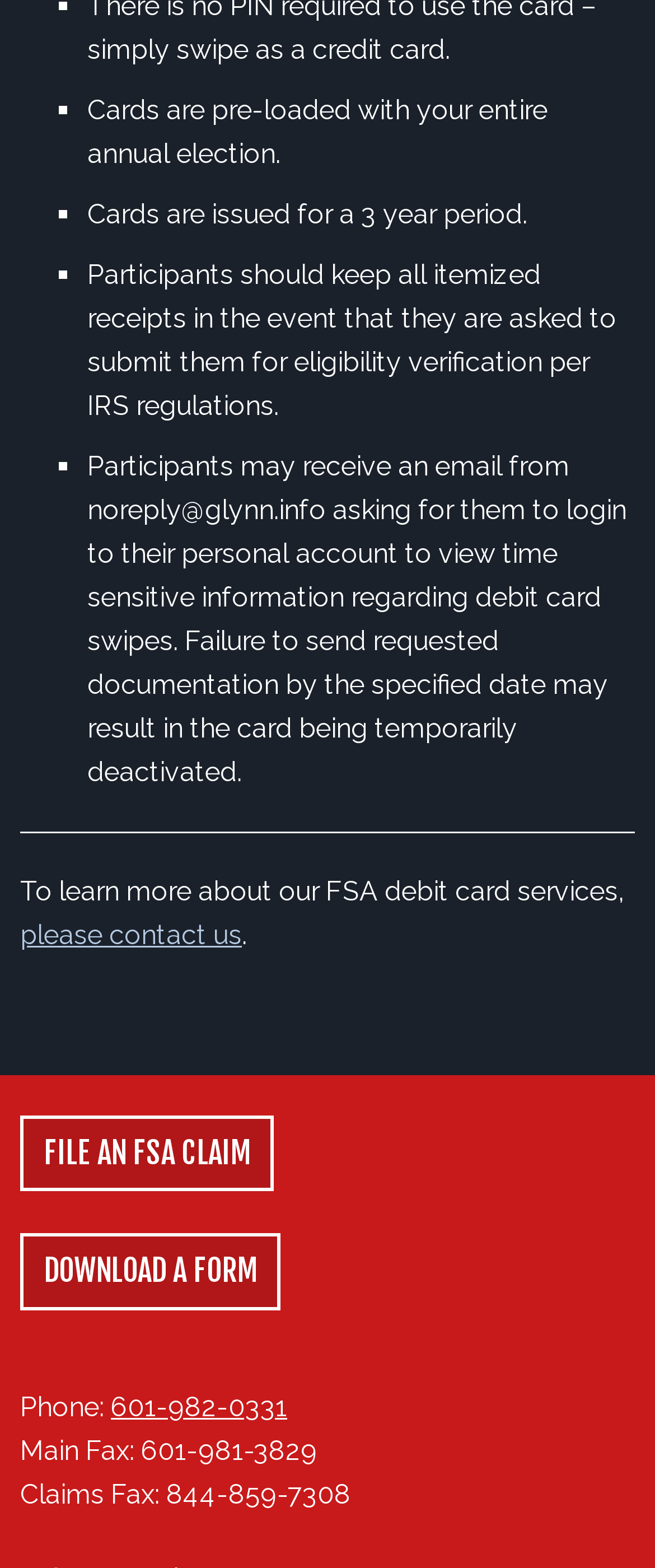Identify and provide the bounding box for the element described by: "please contact us".

[0.031, 0.586, 0.369, 0.607]